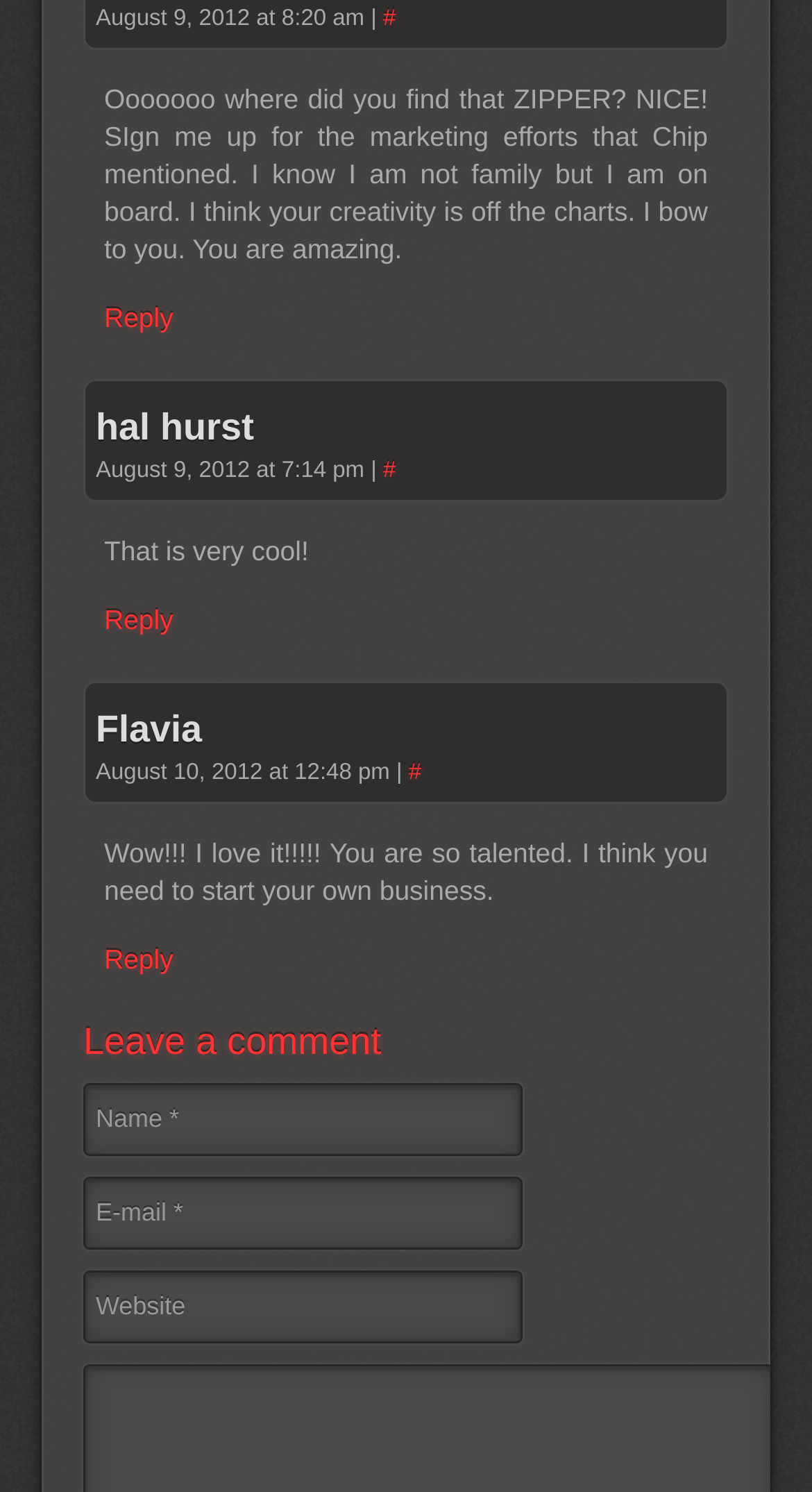Reply to the question below using a single word or brief phrase:
How many comments are there?

3